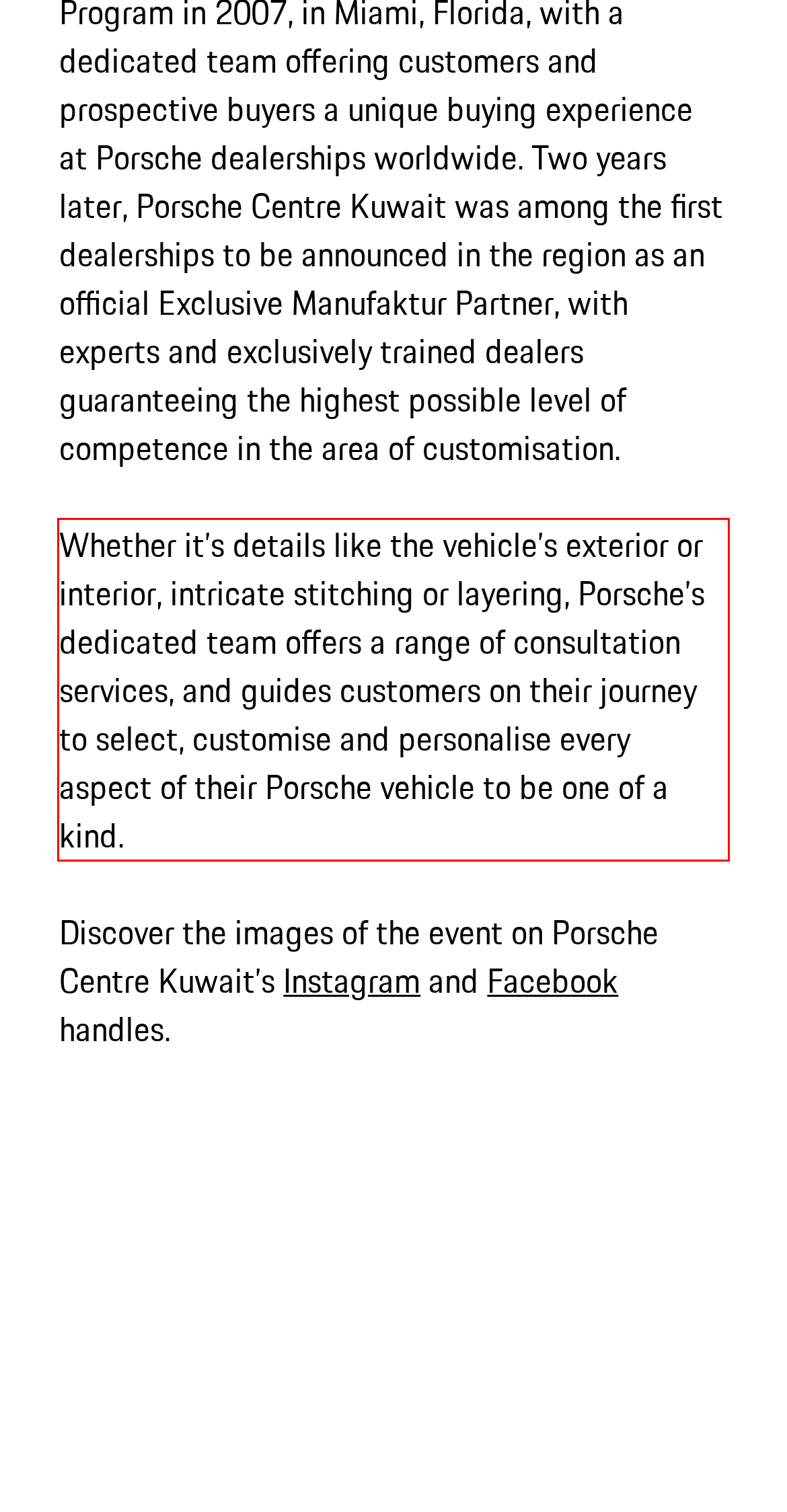You are provided with a webpage screenshot that includes a red rectangle bounding box. Extract the text content from within the bounding box using OCR.

Whether it’s details like the vehicle’s exterior or interior, intricate stitching or layering, Porsche’s dedicated team offers a range of consultation services, and guides customers on their journey to select, customise and personalise every aspect of their Porsche vehicle to be one of a kind.